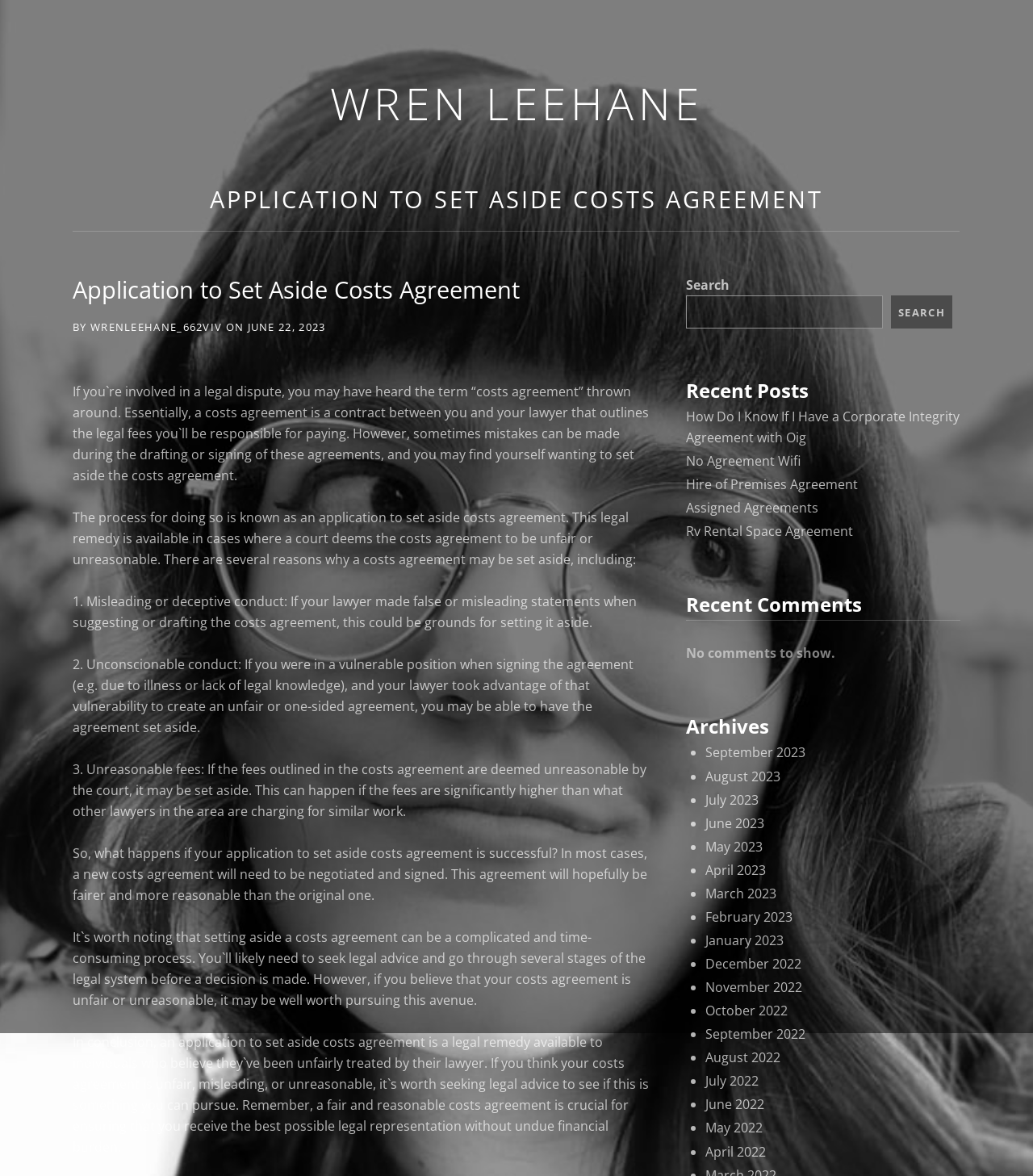Show the bounding box coordinates for the element that needs to be clicked to execute the following instruction: "Visit Tenant Storage Cages NYC". Provide the coordinates in the form of four float numbers between 0 and 1, i.e., [left, top, right, bottom].

None